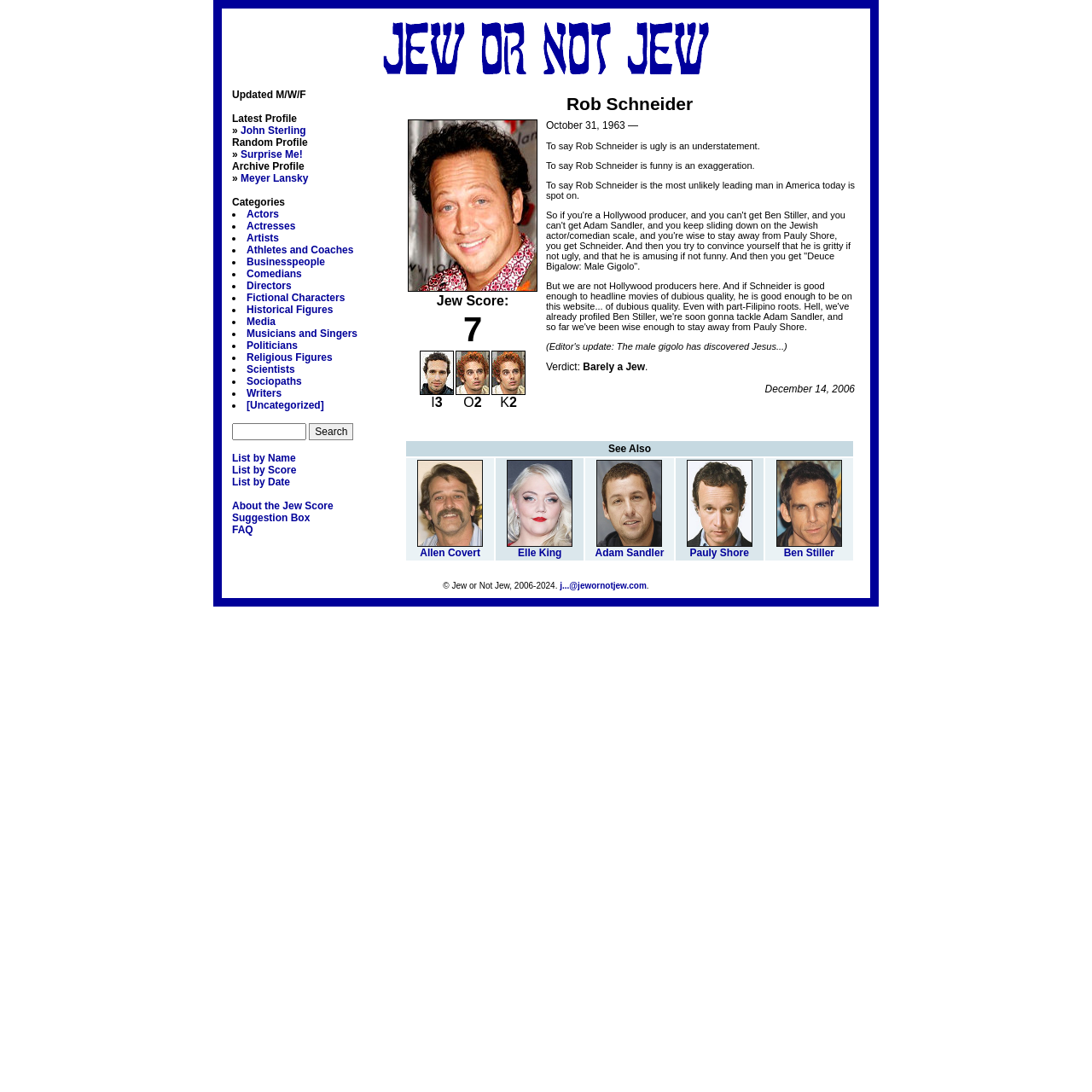Determine the bounding box coordinates for the clickable element to execute this instruction: "Click the 'Free Guide' link". Provide the coordinates as four float numbers between 0 and 1, i.e., [left, top, right, bottom].

None